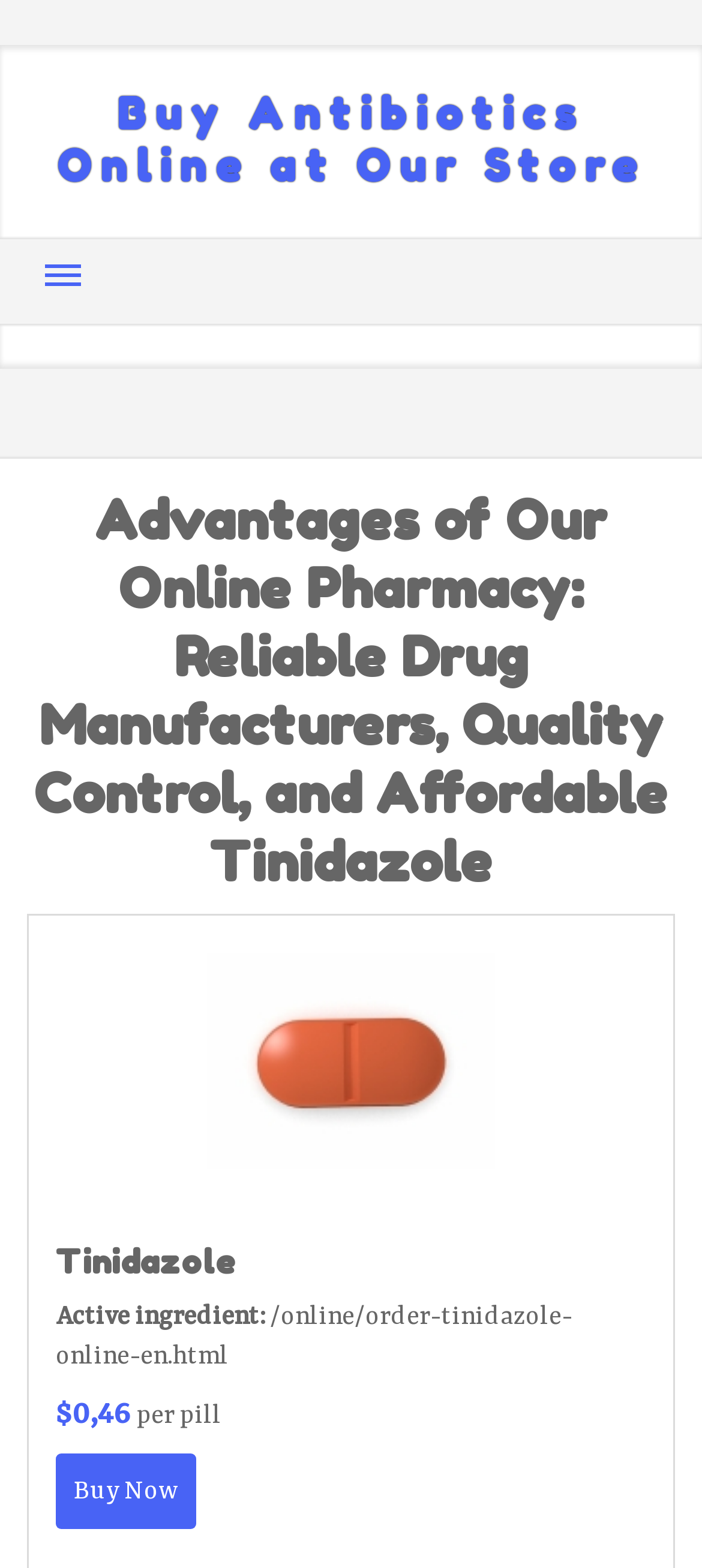Answer this question in one word or a short phrase: What is the price of the antibiotic per pill?

$0.46